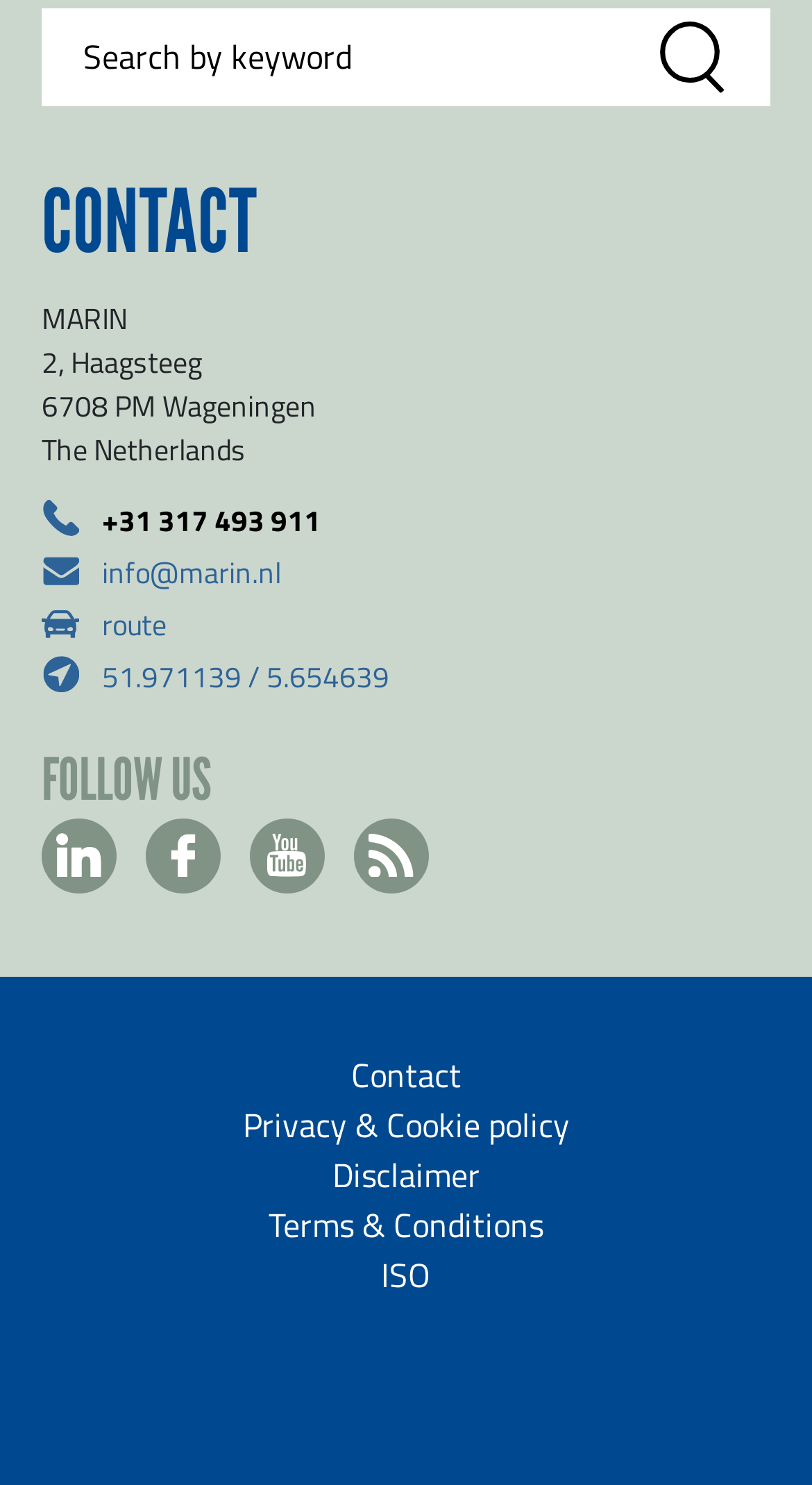What social media platforms does MARIN have?
Using the image provided, answer with just one word or phrase.

Multiple